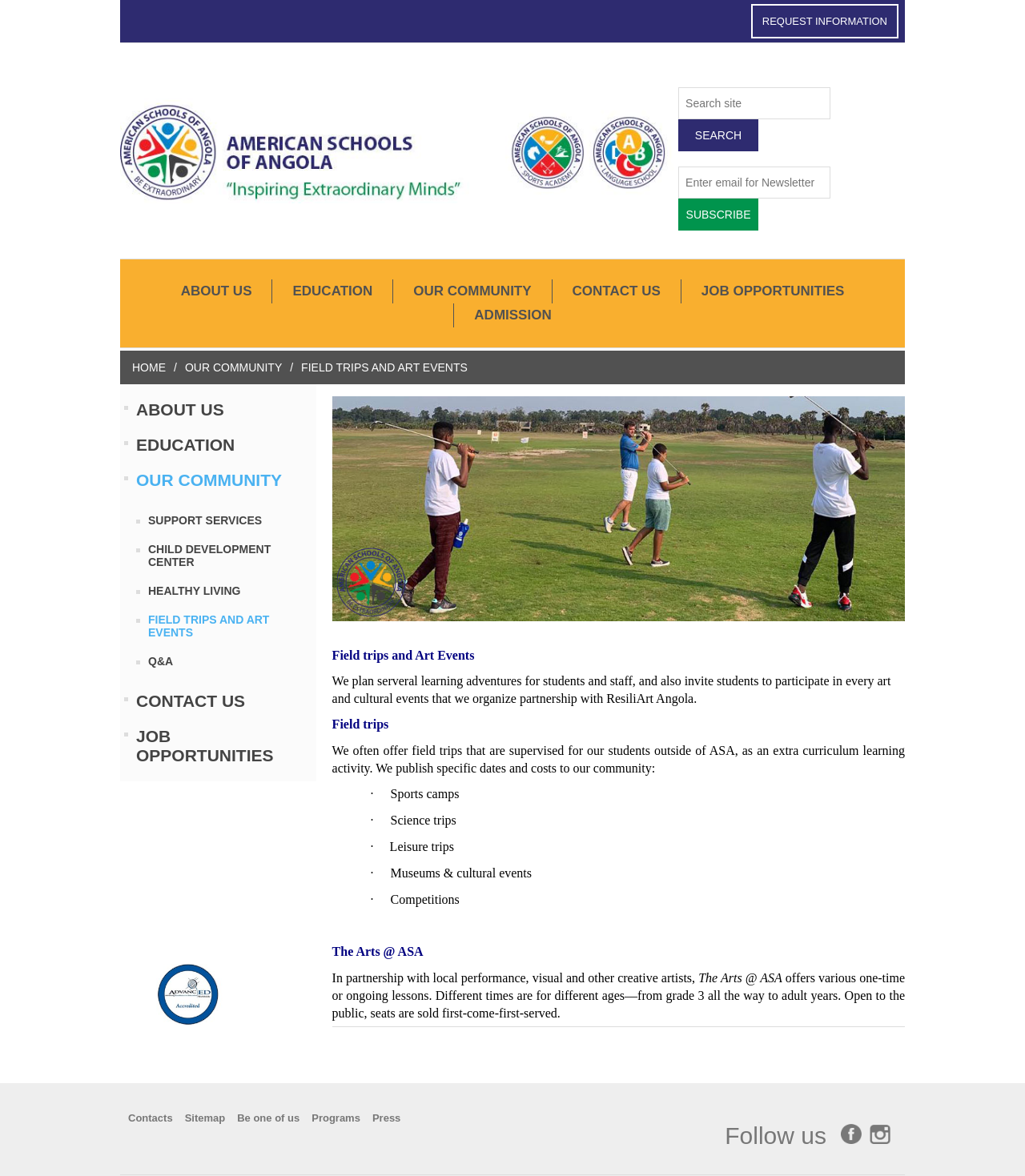Pinpoint the bounding box coordinates of the clickable element needed to complete the instruction: "Search site". The coordinates should be provided as four float numbers between 0 and 1: [left, top, right, bottom].

[0.662, 0.074, 0.81, 0.101]